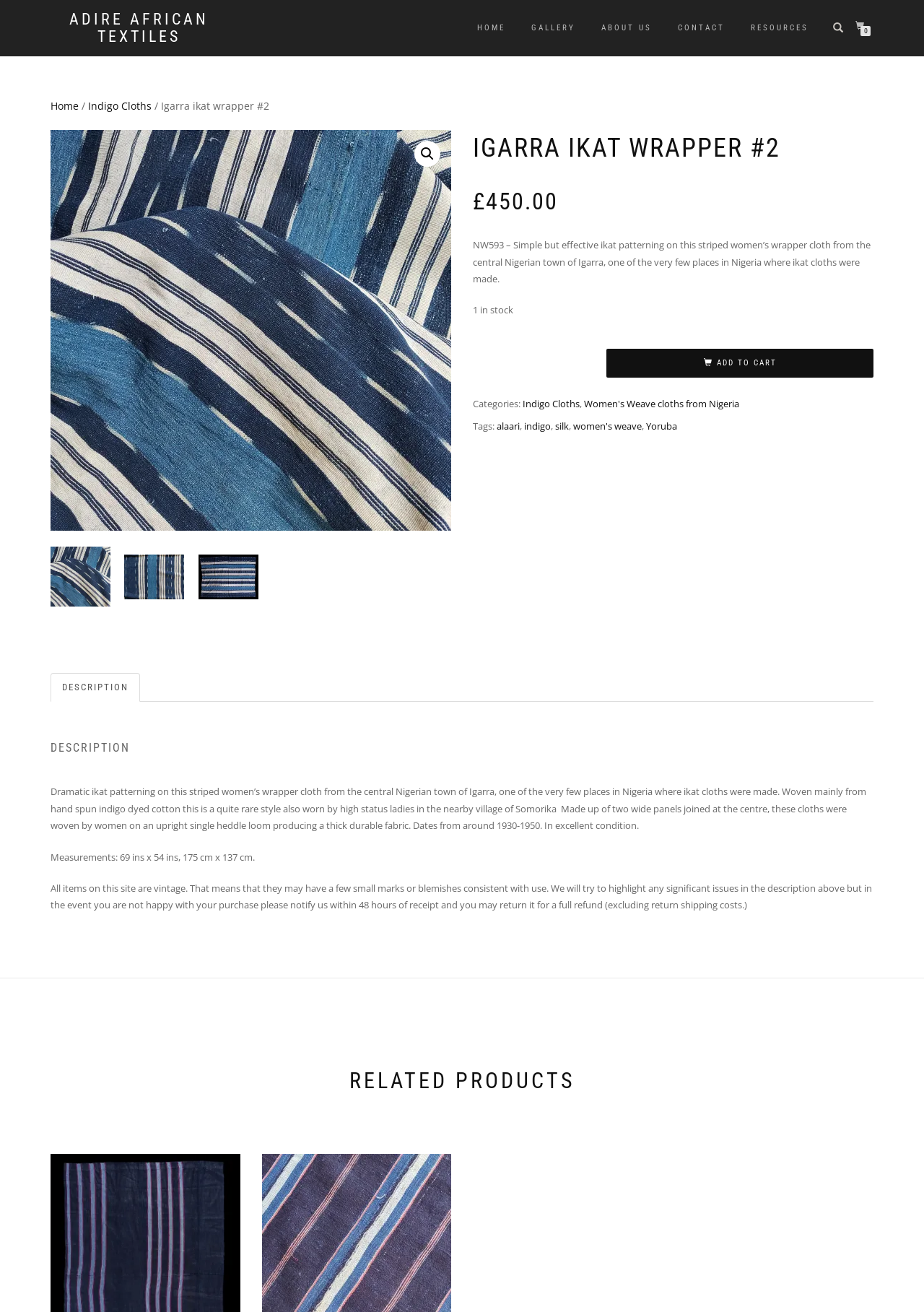What is the price of the Igarra ikat wrapper?
Can you provide a detailed and comprehensive answer to the question?

I found the price of the Igarra ikat wrapper by looking at the text next to the 'ADD TO CART' button, which says '£450.00'.